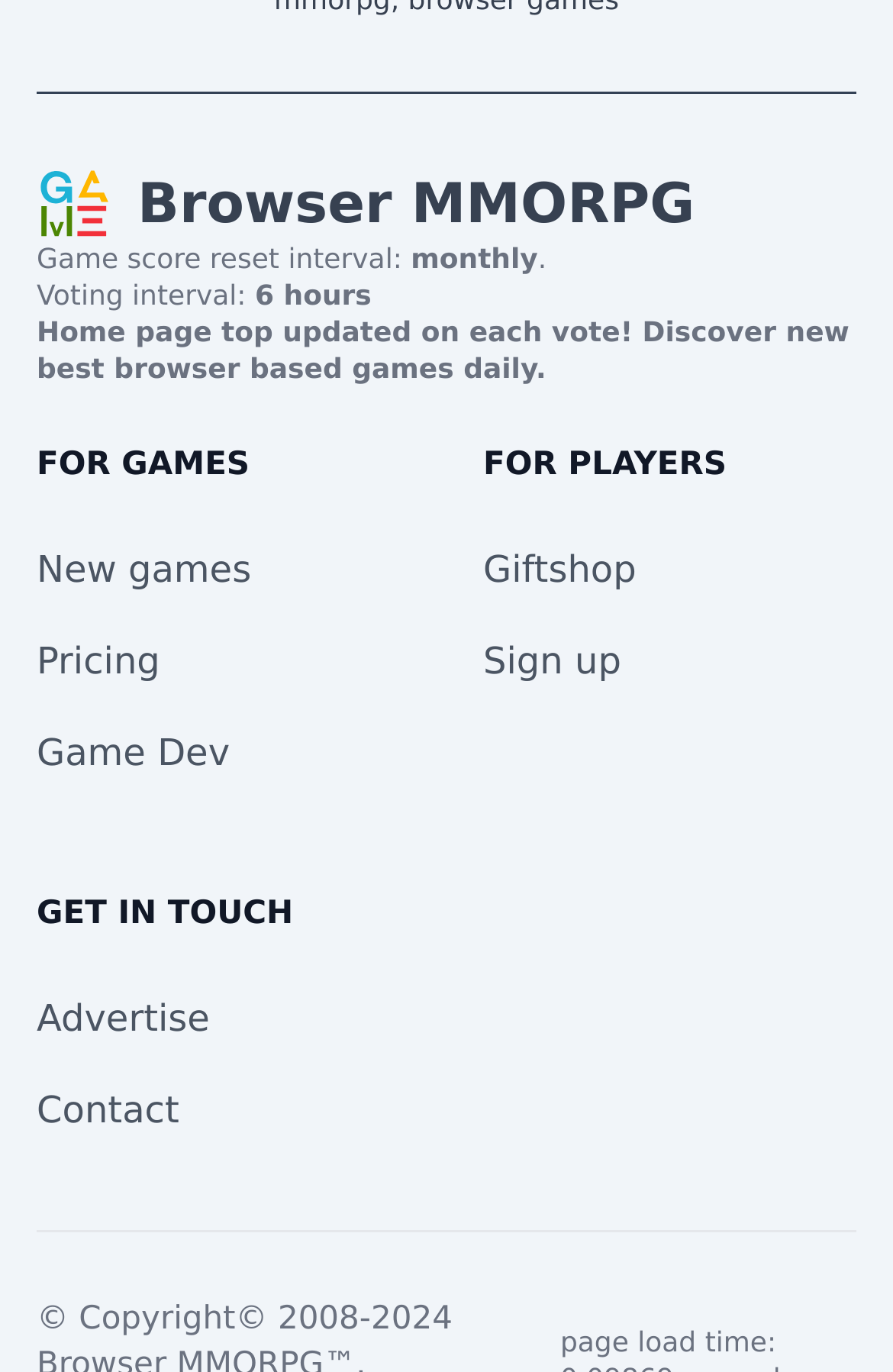Based on the image, provide a detailed response to the question:
How often is the home page top updated?

According to the text 'Home page top updated on each vote! Discover new best browser based games daily.' located at the top of the webpage, the home page top is updated every time a vote is cast.